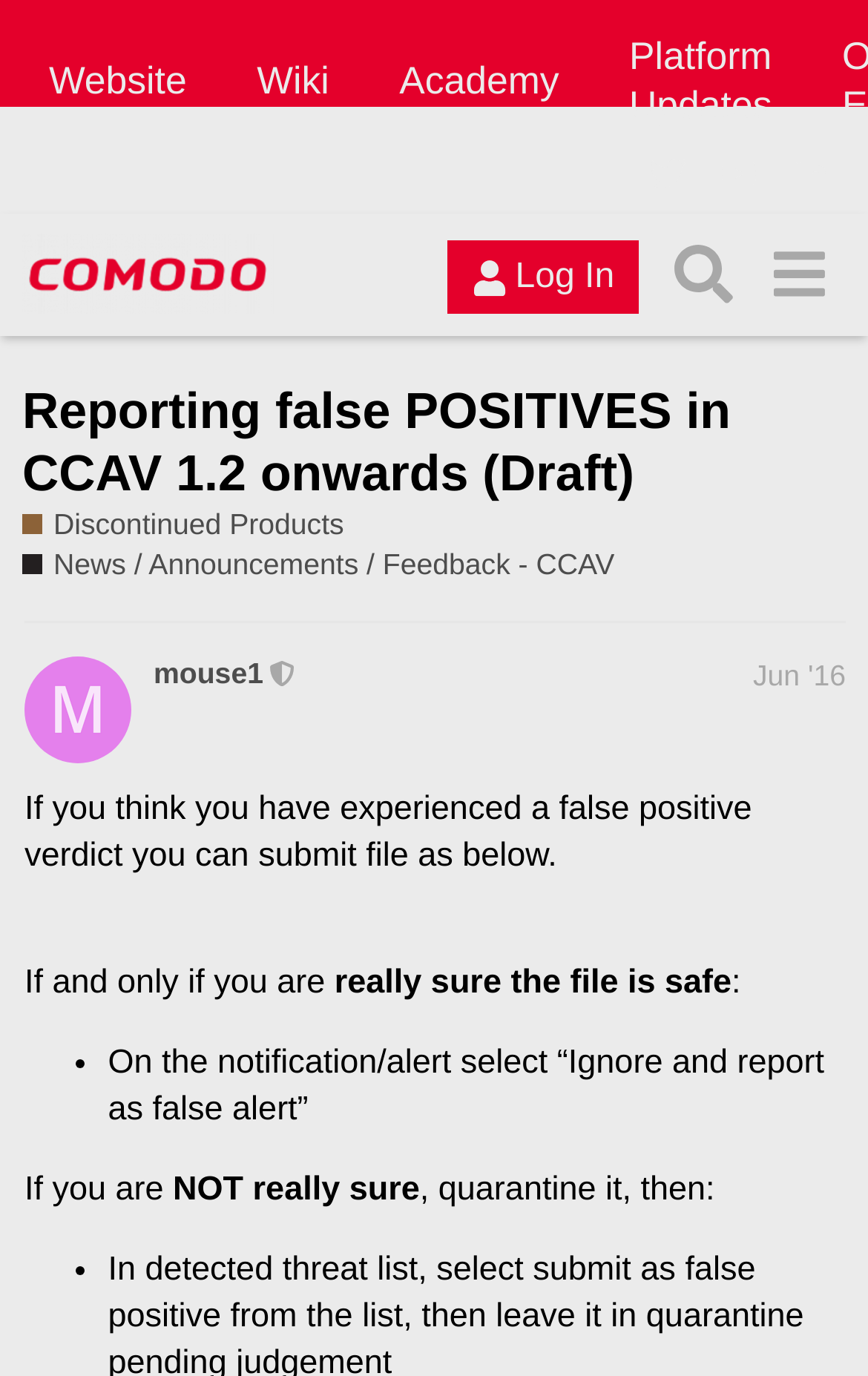Determine the main heading text of the webpage.

Reporting false POSITIVES in CCAV 1.2 onwards (Draft)